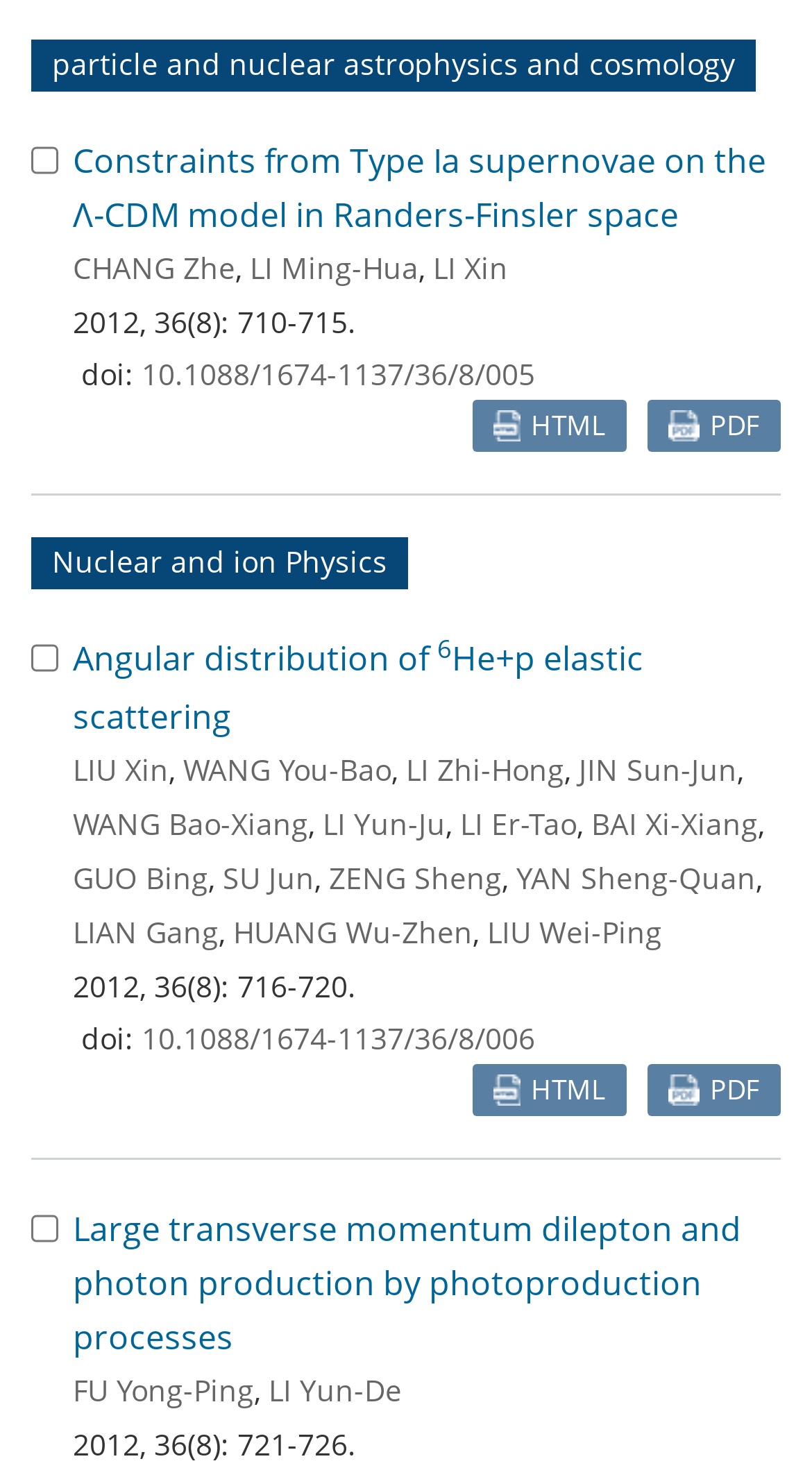Please determine the bounding box coordinates of the area that needs to be clicked to complete this task: 'Download the PDF version of the article'. The coordinates must be four float numbers between 0 and 1, formatted as [left, top, right, bottom].

[0.797, 0.272, 0.962, 0.308]